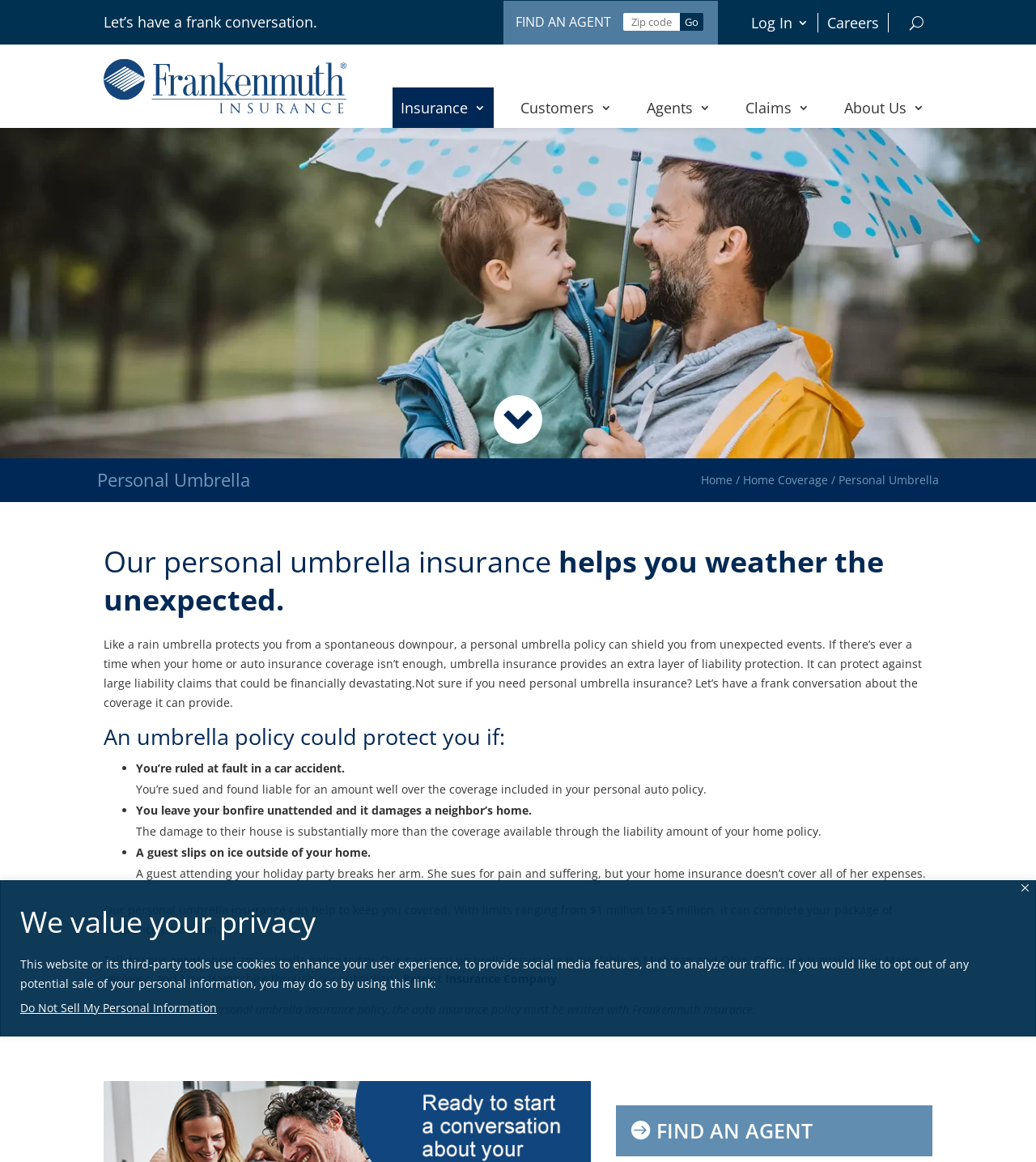Please give a succinct answer using a single word or phrase:
What is the range of limits for personal umbrella insurance?

$1 million to $5 million